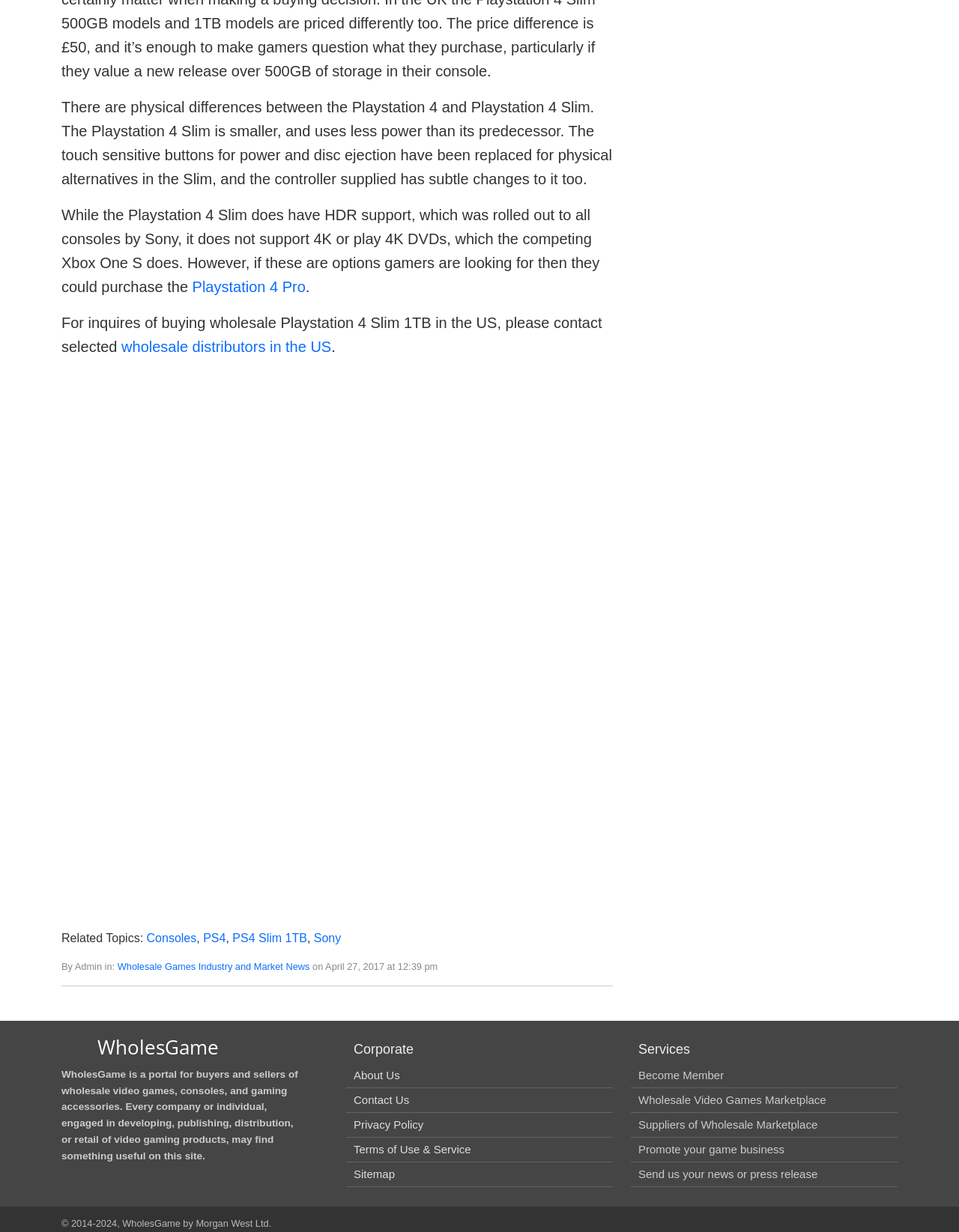Respond with a single word or phrase for the following question: 
What type of support does the Playstation 4 Slim have?

HDR support